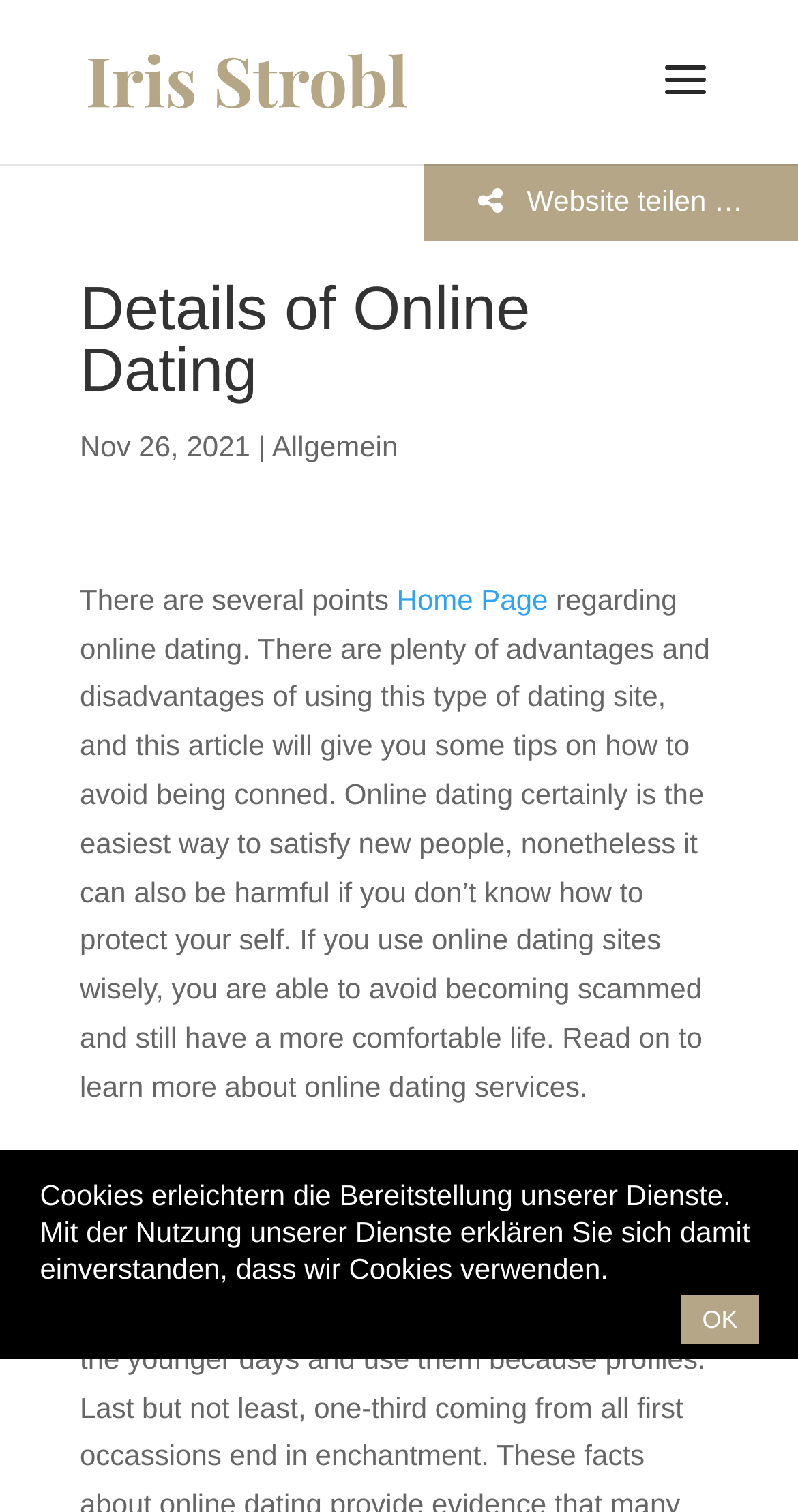Please provide a comprehensive answer to the question based on the screenshot: What is the category of the article?

I found the category of the article by looking at the link element that says 'Allgemein' which is located next to the date of the article.